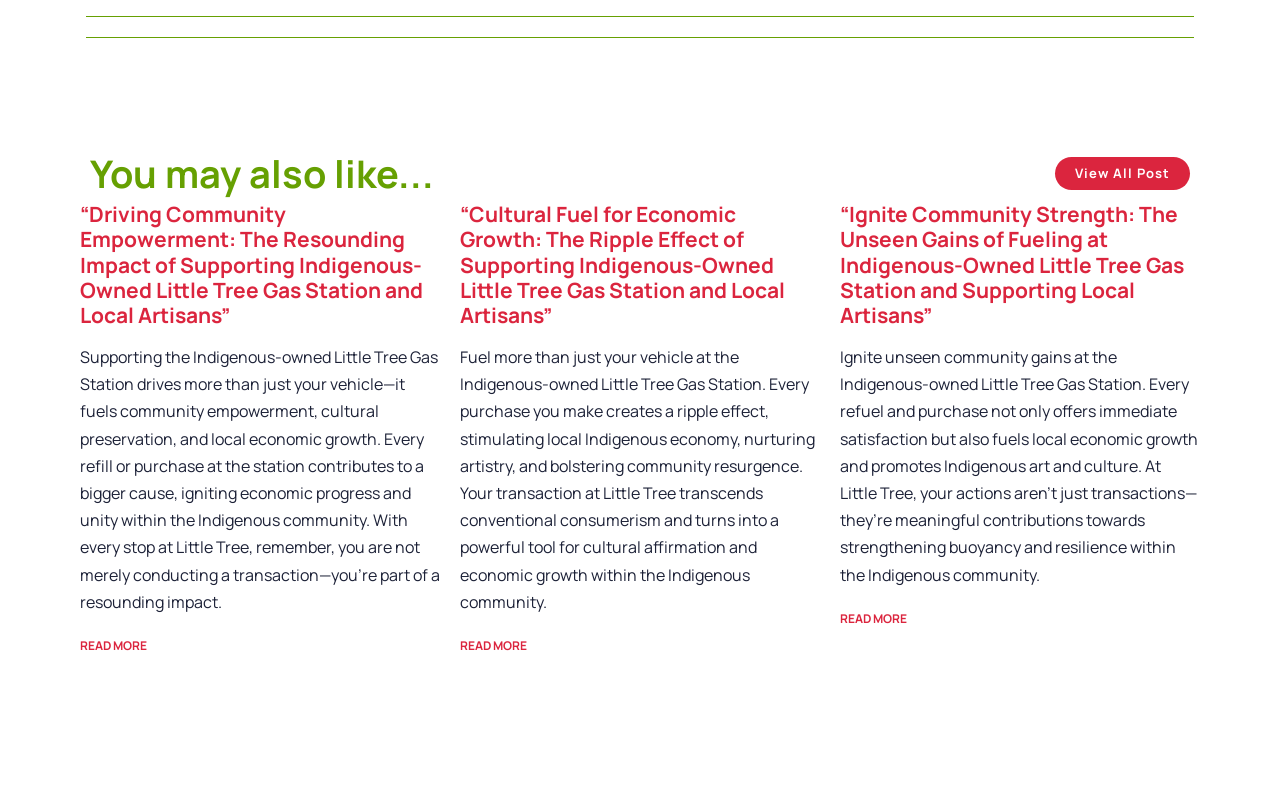What is the topic of the first article?
Kindly give a detailed and elaborate answer to the question.

I looked at the heading of the first article, which is '“Driving Community Empowerment: The Resounding Impact of Supporting Indigenous-Owned Little Tree Gas Station and Local Artisans”', and determined that the topic is related to the Indigenous-owned Little Tree Gas Station.